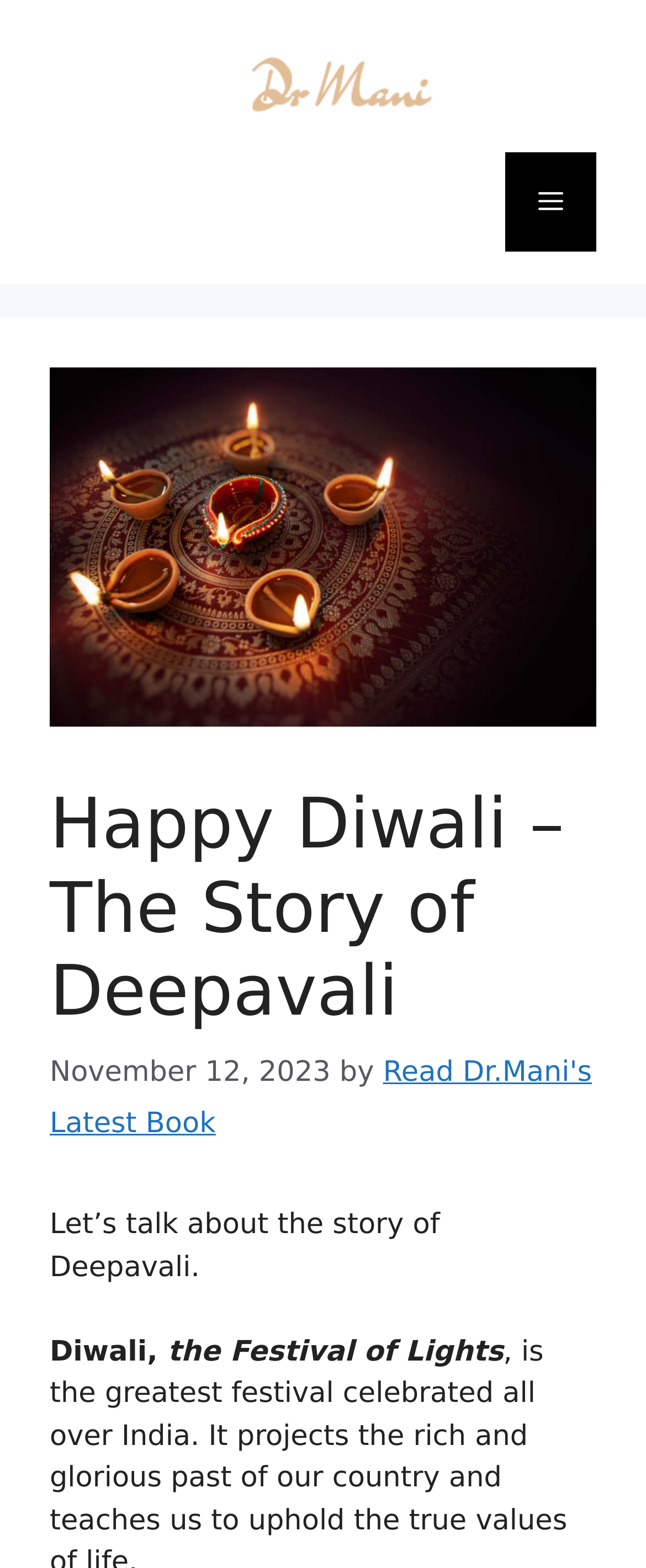What is the date of the latest update?
Using the visual information from the image, give a one-word or short-phrase answer.

November 12, 2023